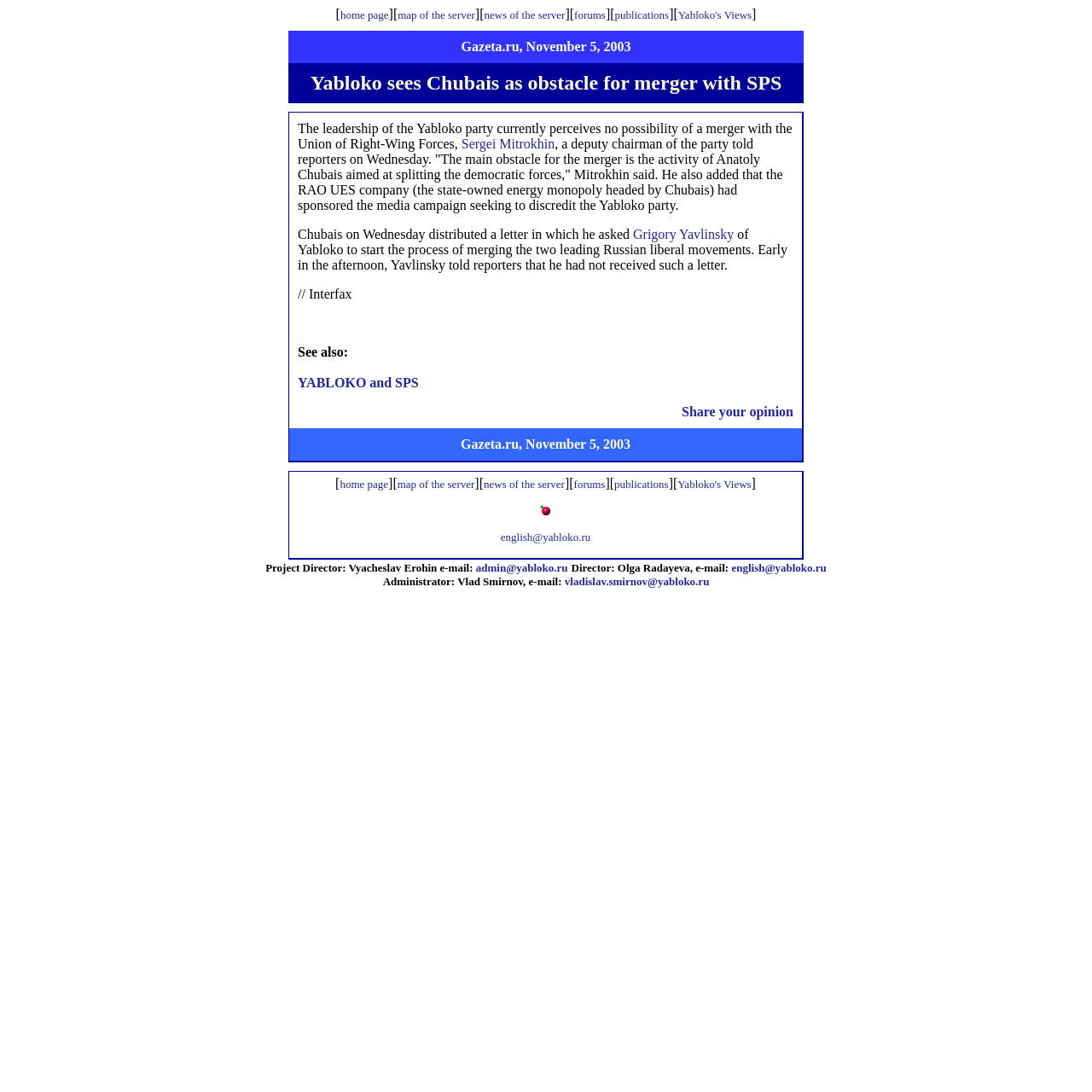Can you give a comprehensive explanation to the question given the content of the image?
What is the email address of the Project Director?

The email address of the Project Director can be found in the StaticText element with the text 'Project Director: Vyacheslav Erohin e-mail:' and the link element with the text 'admin@yabloko.ru'.